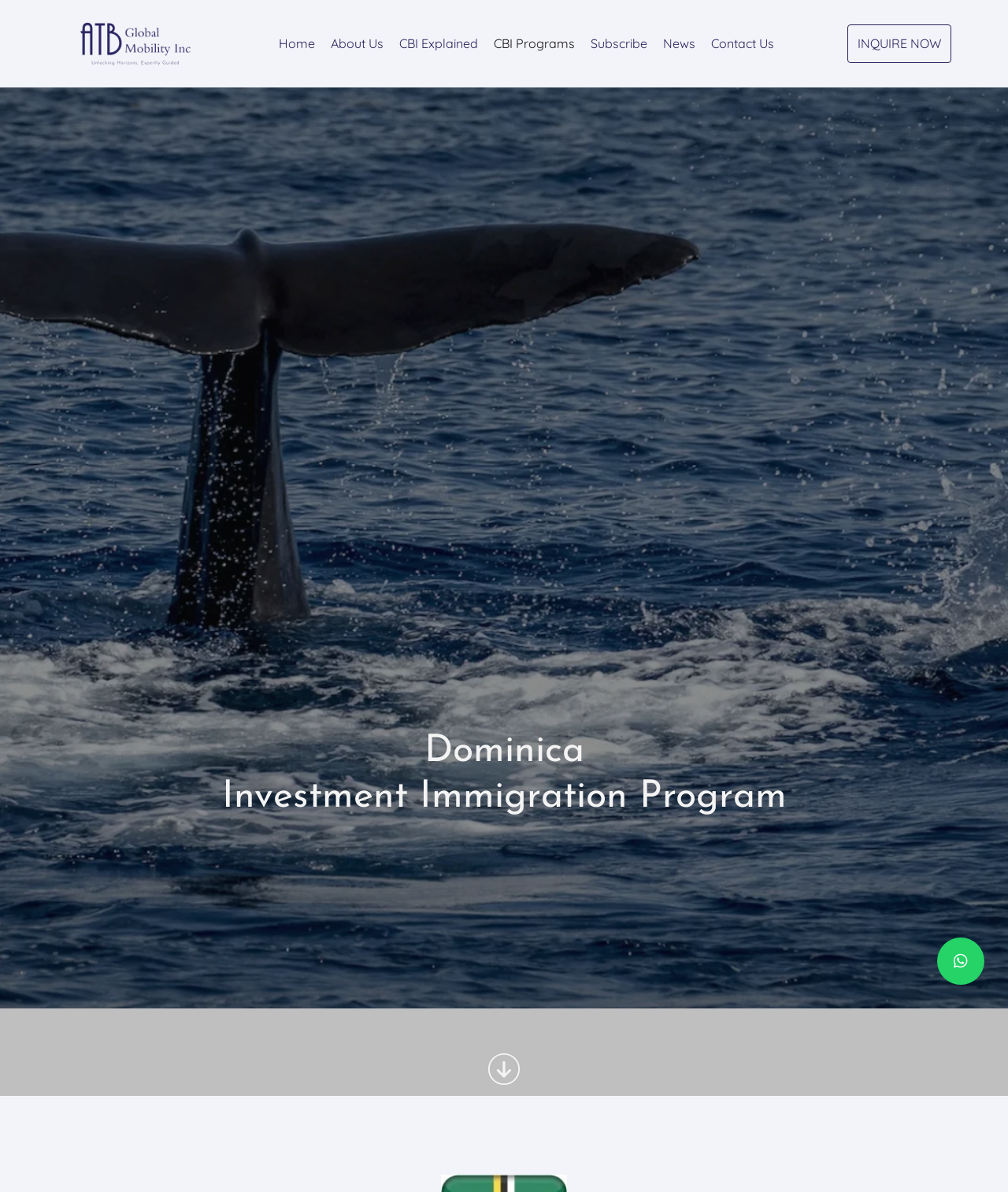Please give a one-word or short phrase response to the following question: 
What is the name of the company?

ATB Global Mobility Inc